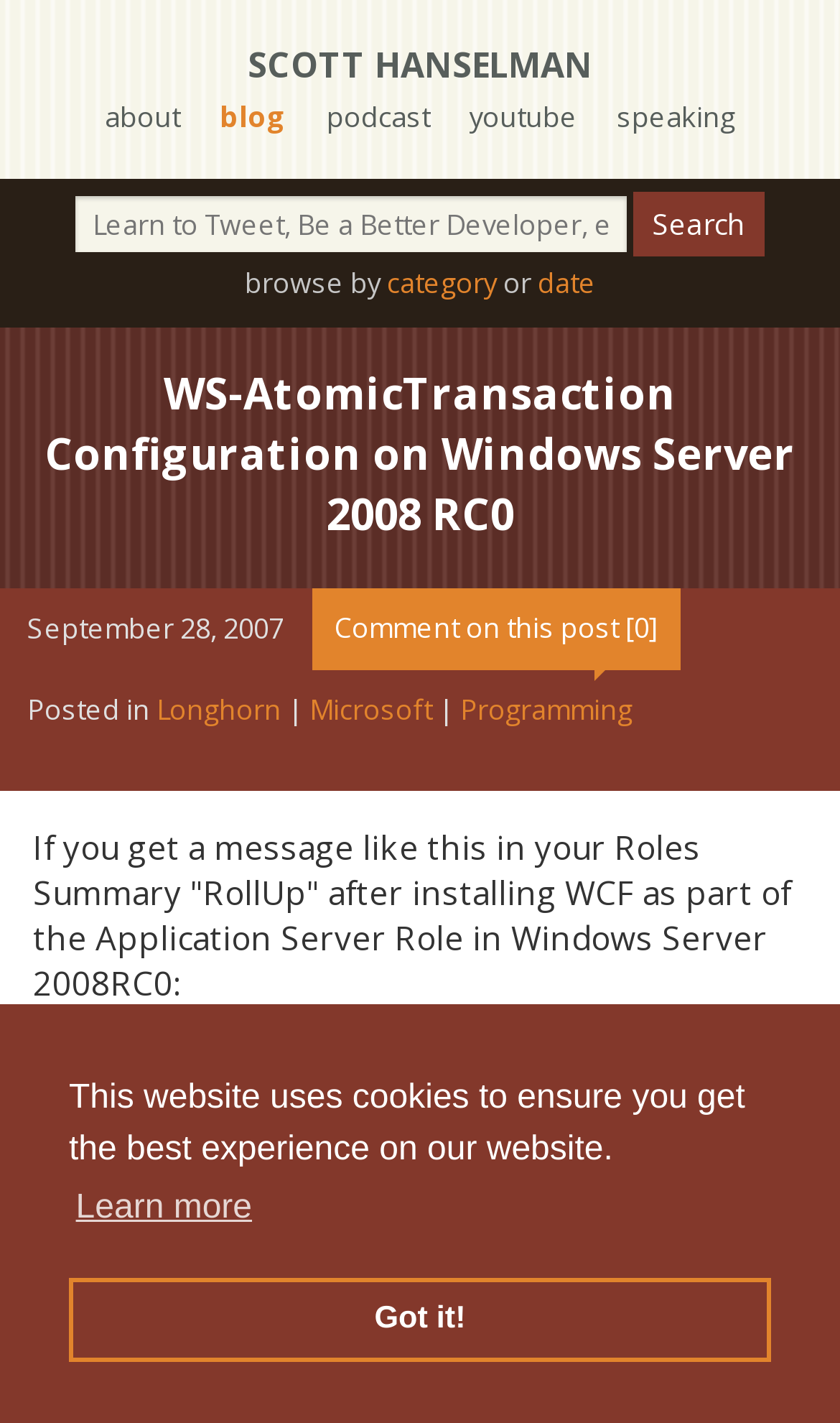Please determine the bounding box coordinates of the element to click on in order to accomplish the following task: "learn more about cookies". Ensure the coordinates are four float numbers ranging from 0 to 1, i.e., [left, top, right, bottom].

[0.09, 0.836, 0.3, 0.862]